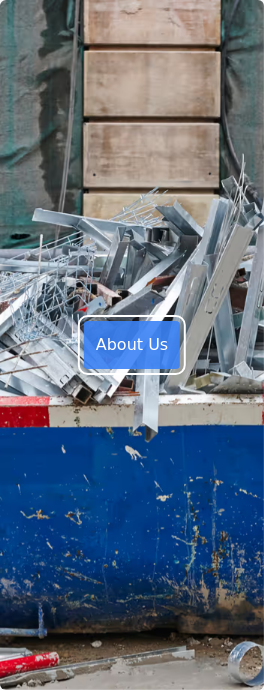What is the environment suggested by the wooden panels?
Use the image to answer the question with a single word or phrase.

Worksite